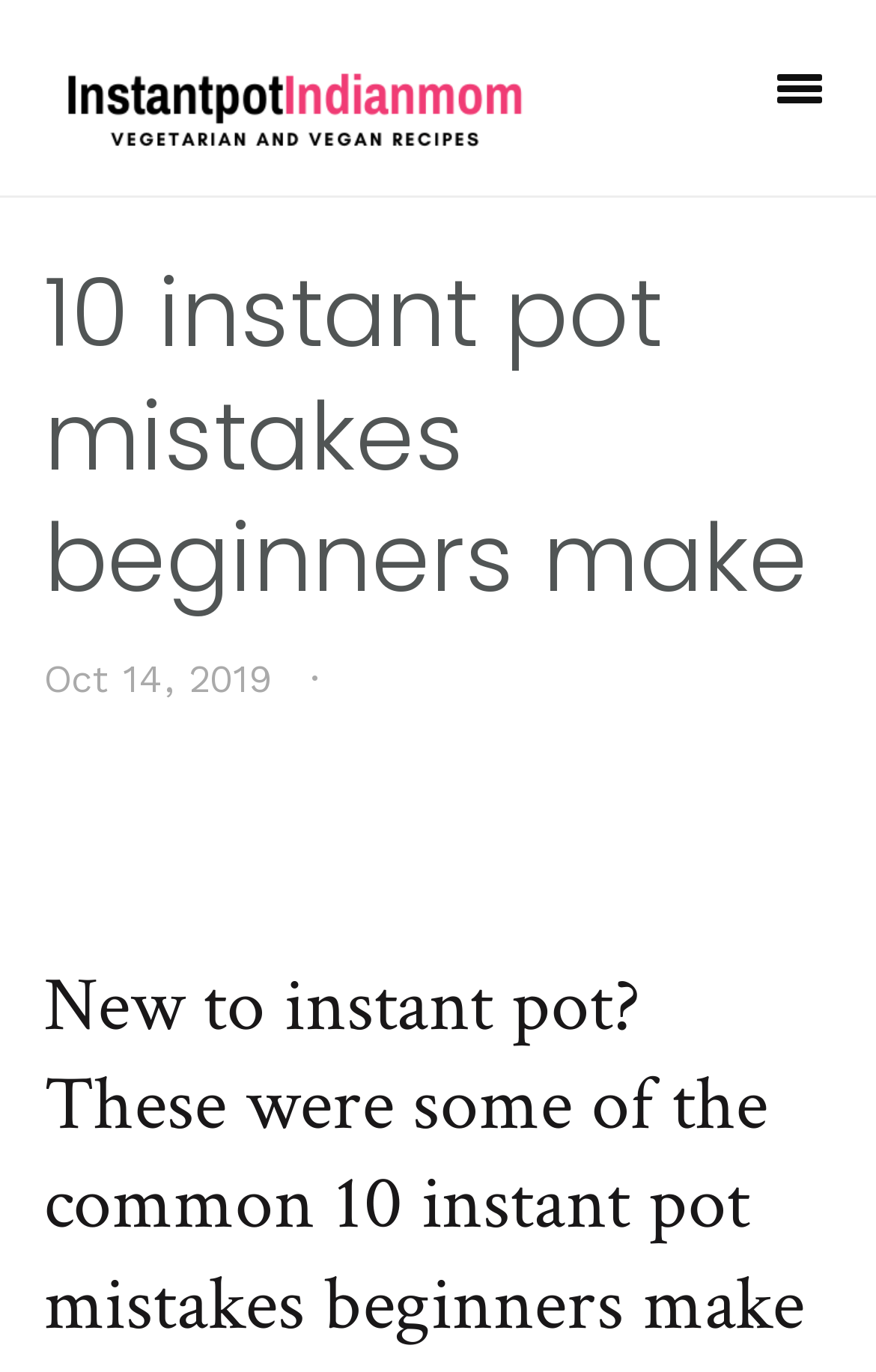Utilize the details in the image to give a detailed response to the question: What is the date of the article?

I found the date of the article by looking at the time element in the header section, which contains the text 'Oct 14, 2019'.